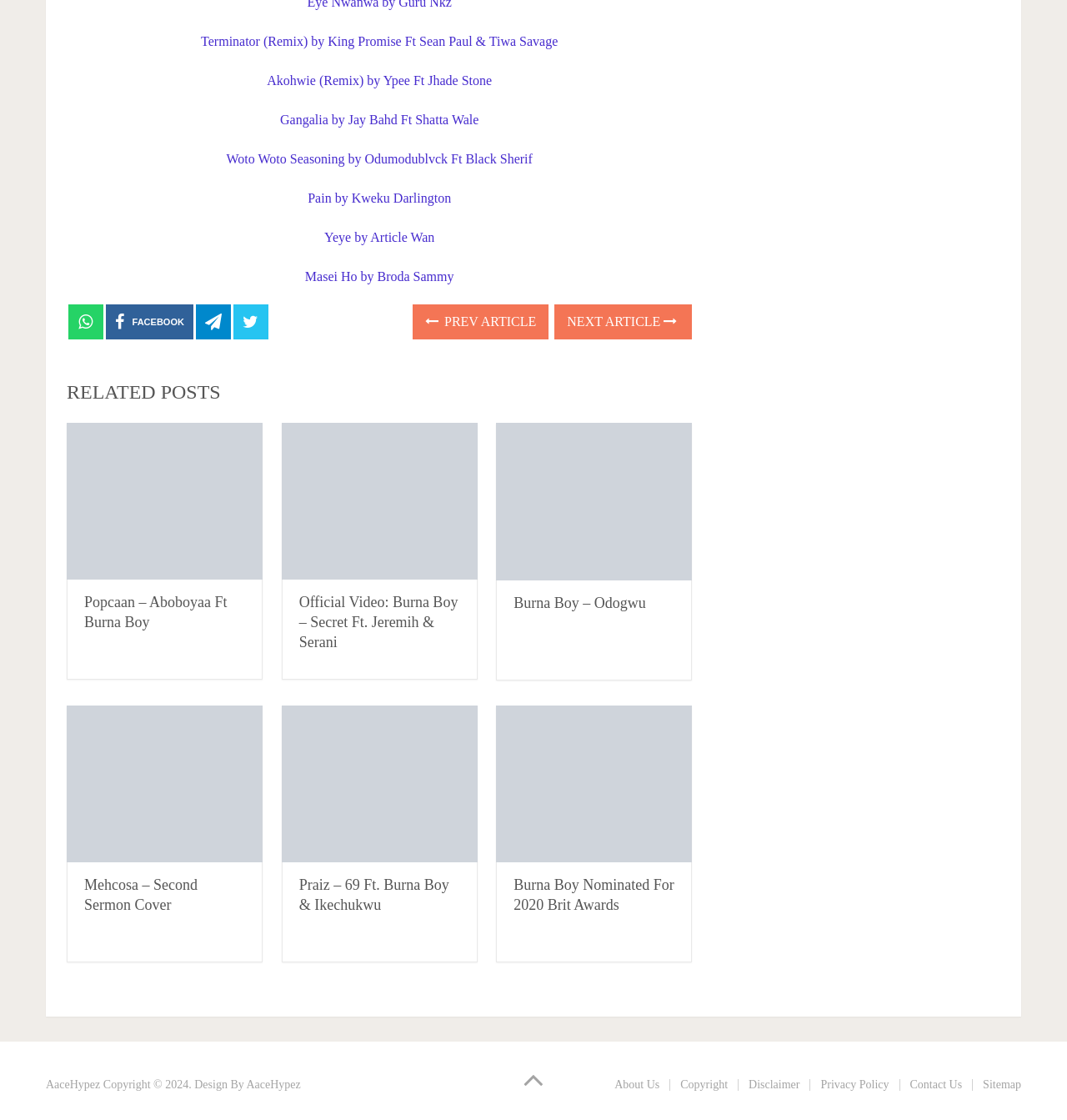Look at the image and answer the question in detail:
What is the function of the icons at the bottom left of the page?

The icons at the bottom left of the page, such as '', ' FACEBOOK', and others, are likely social media links, allowing users to connect with the website or its creators on various social media platforms.